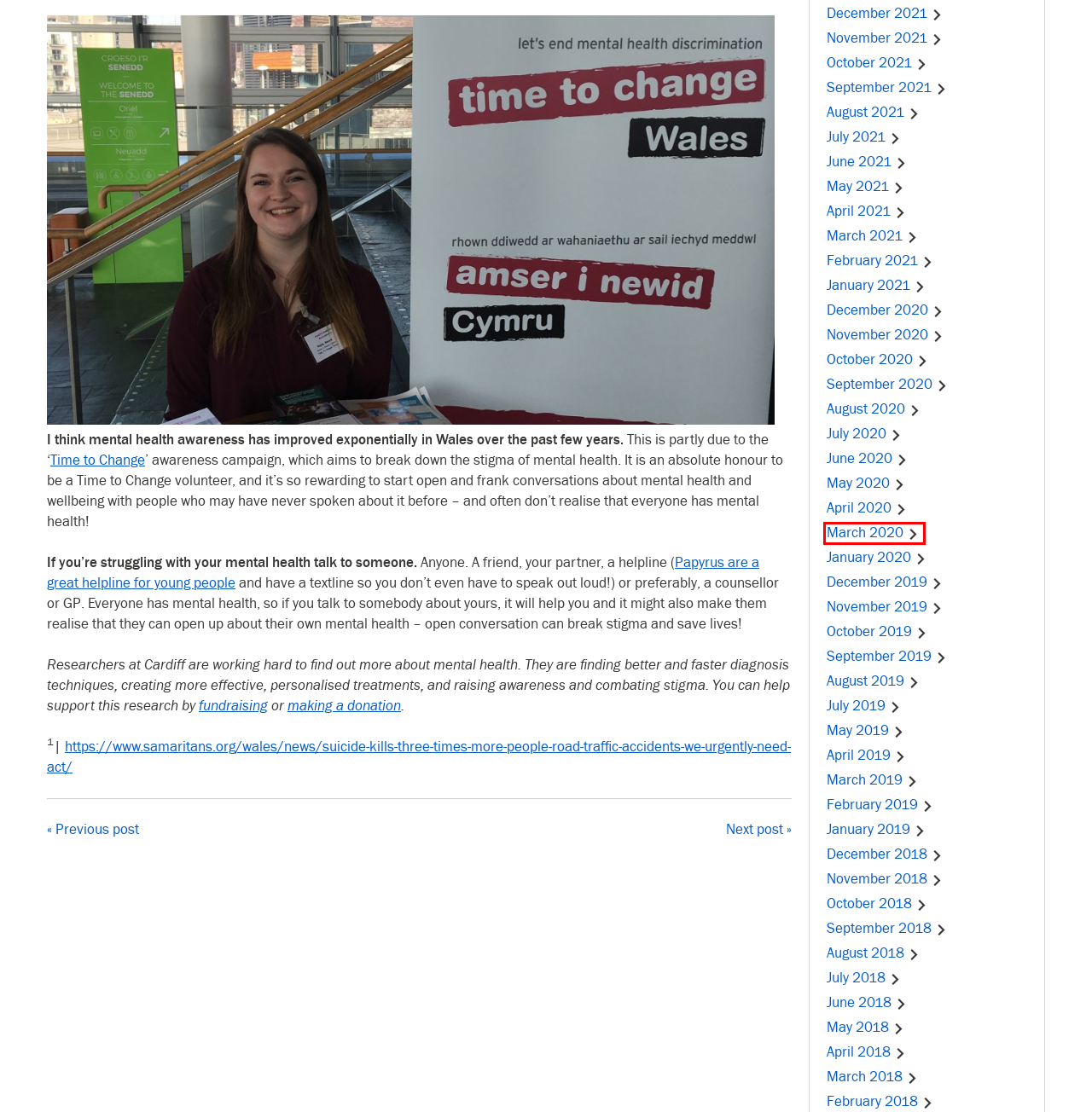You have a screenshot of a webpage with a red bounding box around a UI element. Determine which webpage description best matches the new webpage that results from clicking the element in the bounding box. Here are the candidates:
A. November 2019 - Alumni news and events - Cardiff University
B. March 2020 - Alumni news and events - Cardiff University
C. February 2019 - Alumni news and events - Cardiff University
D. August 2019 - Alumni news and events - Cardiff University
E. April 2021 - Alumni news and events - Cardiff University
F. May 2020 - Alumni news and events - Cardiff University
G. A Statue for Lady Rhondda – For Alumni, By Alumni - Alumni news and events - Cardiff University
H. August 2018 - Alumni news and events - Cardiff University

B